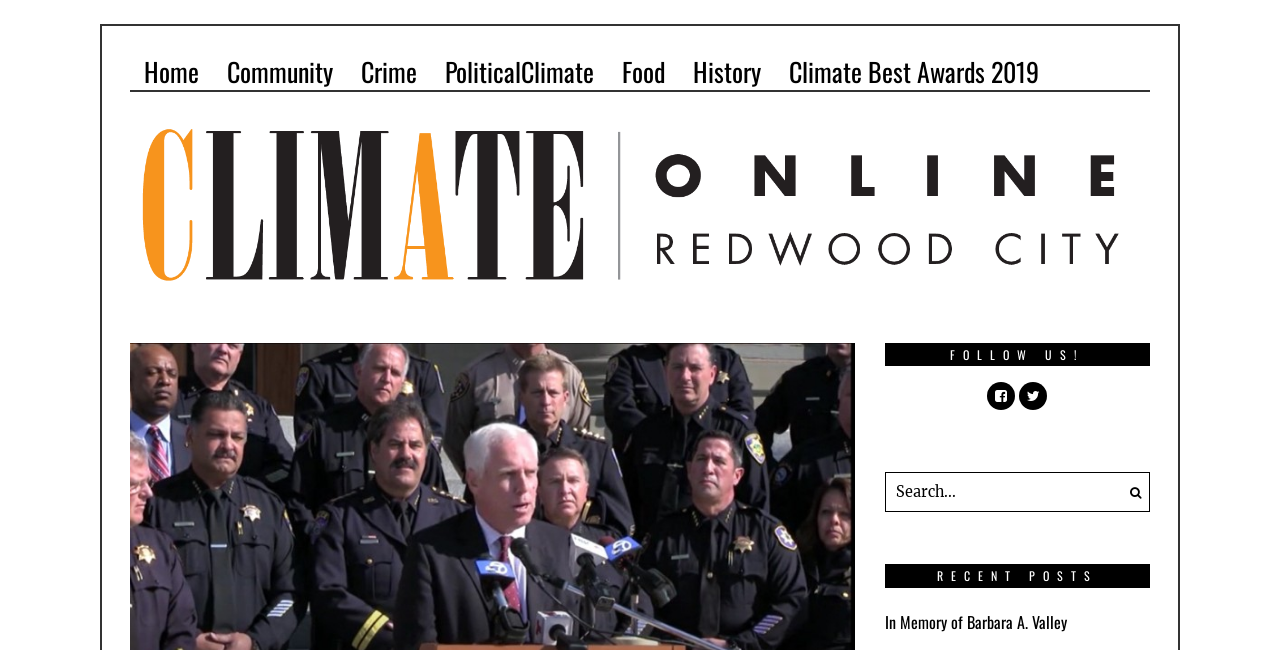Please identify the coordinates of the bounding box that should be clicked to fulfill this instruction: "read recent posts".

[0.691, 0.938, 0.833, 0.975]